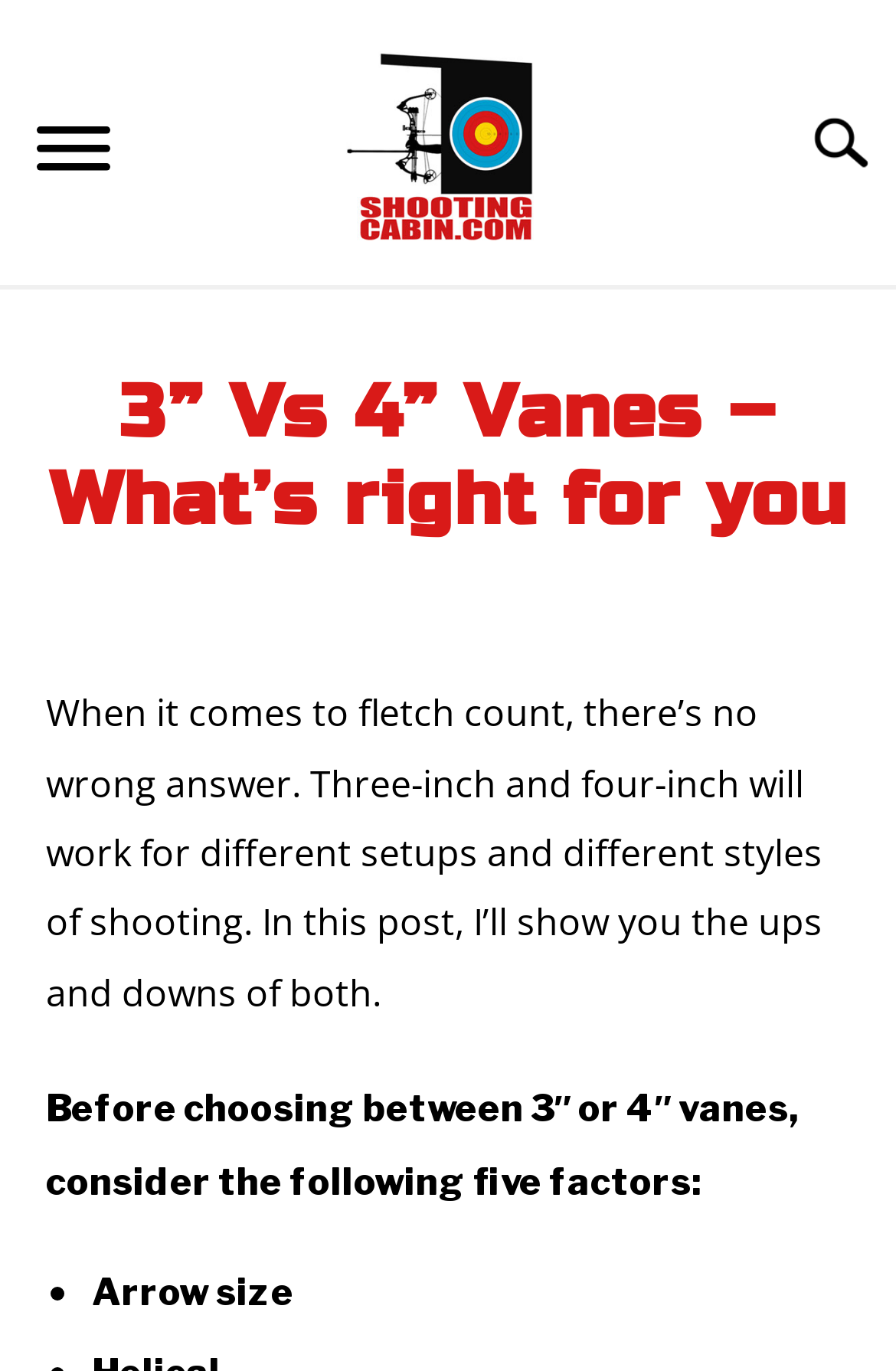Using the element description: "Arrows", determine the bounding box coordinates. The coordinates should be in the format [left, top, right, bottom], with values between 0 and 1.

[0.049, 0.59, 0.185, 0.622]